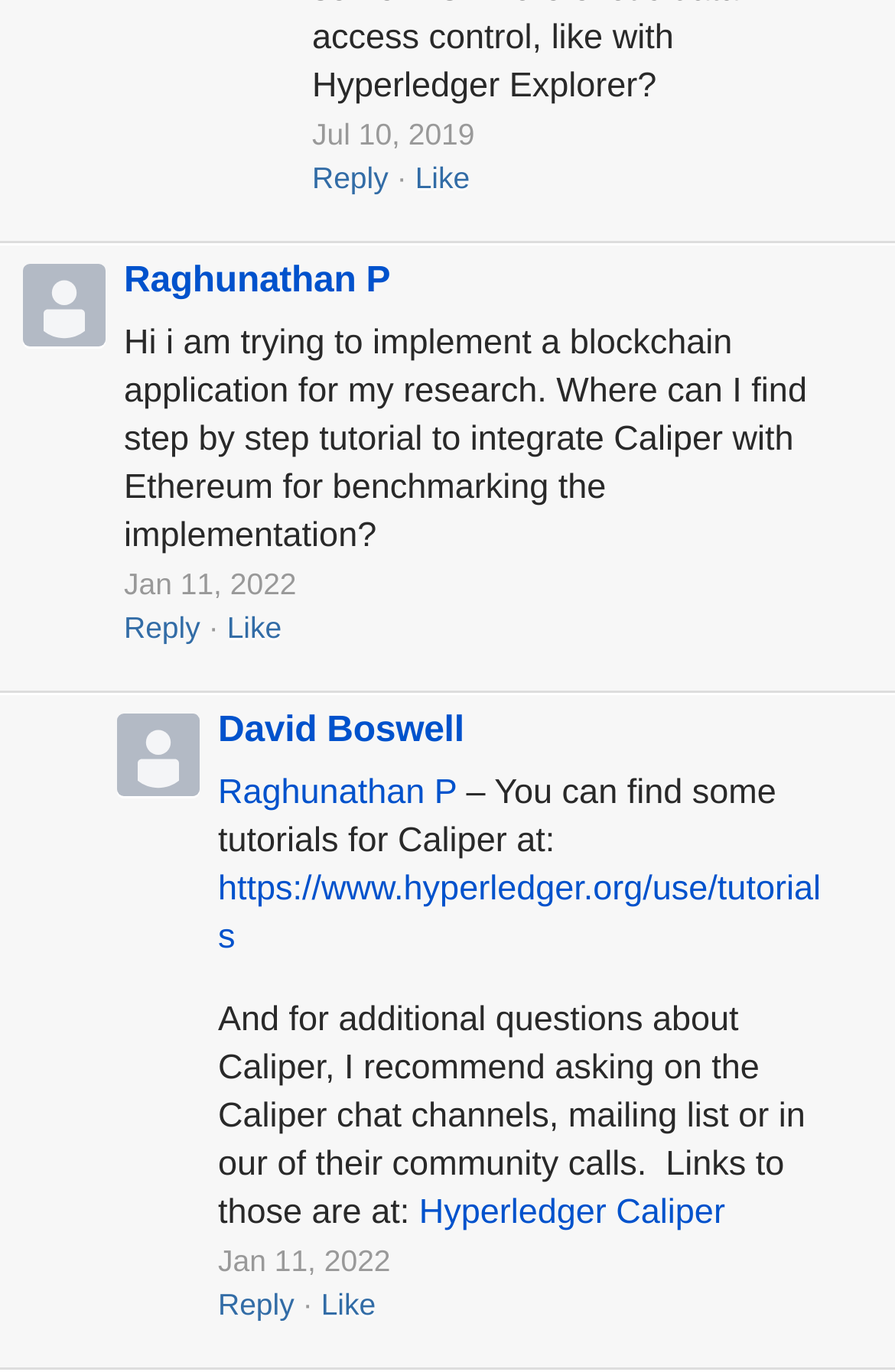How many posts are on this webpage?
Examine the image closely and answer the question with as much detail as possible.

By analyzing the webpage structure, I found two distinct posts, one from Raghunathan P and another from David Boswell, which are separated by their respective headings and content.